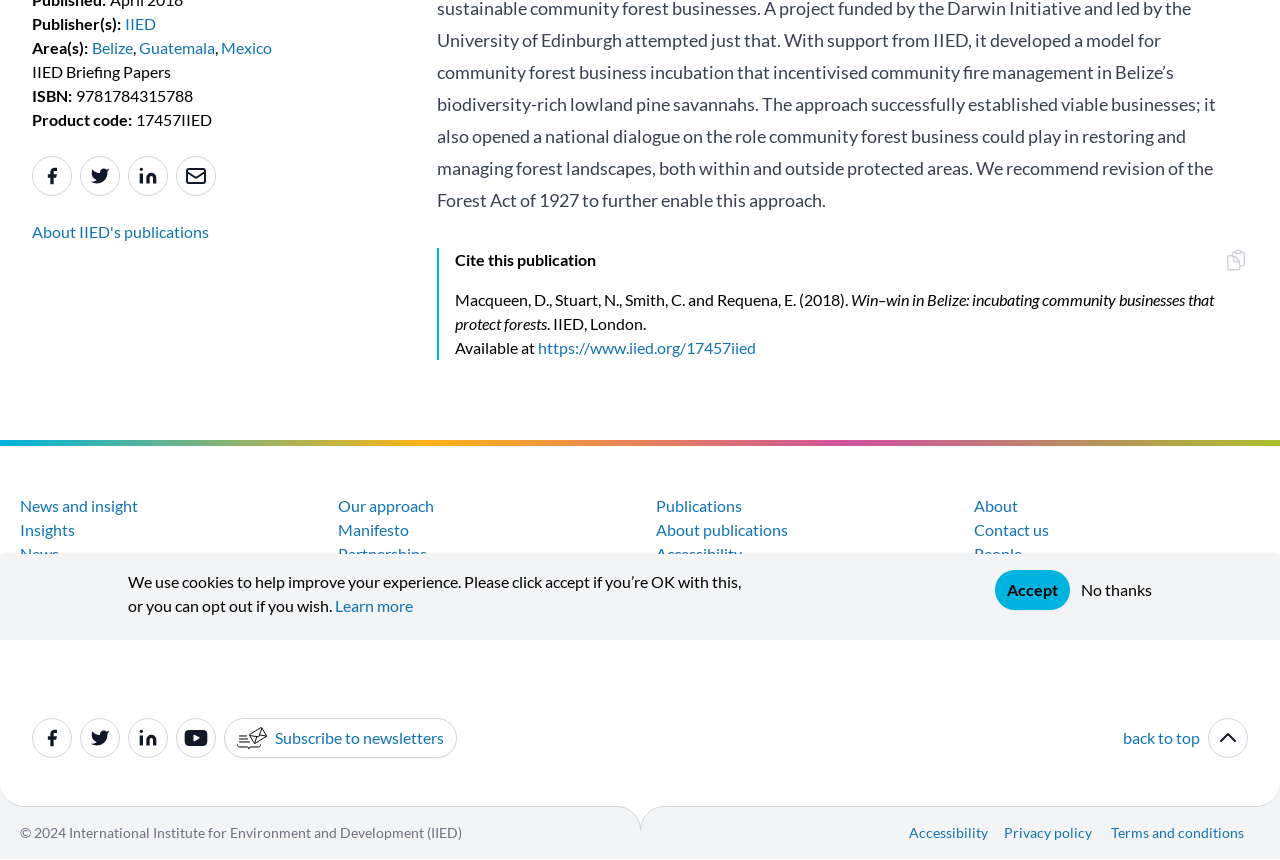Determine the bounding box coordinates of the UI element that matches the following description: "About IIED's publications". The coordinates should be four float numbers between 0 and 1 in the format [left, top, right, bottom].

[0.025, 0.258, 0.163, 0.28]